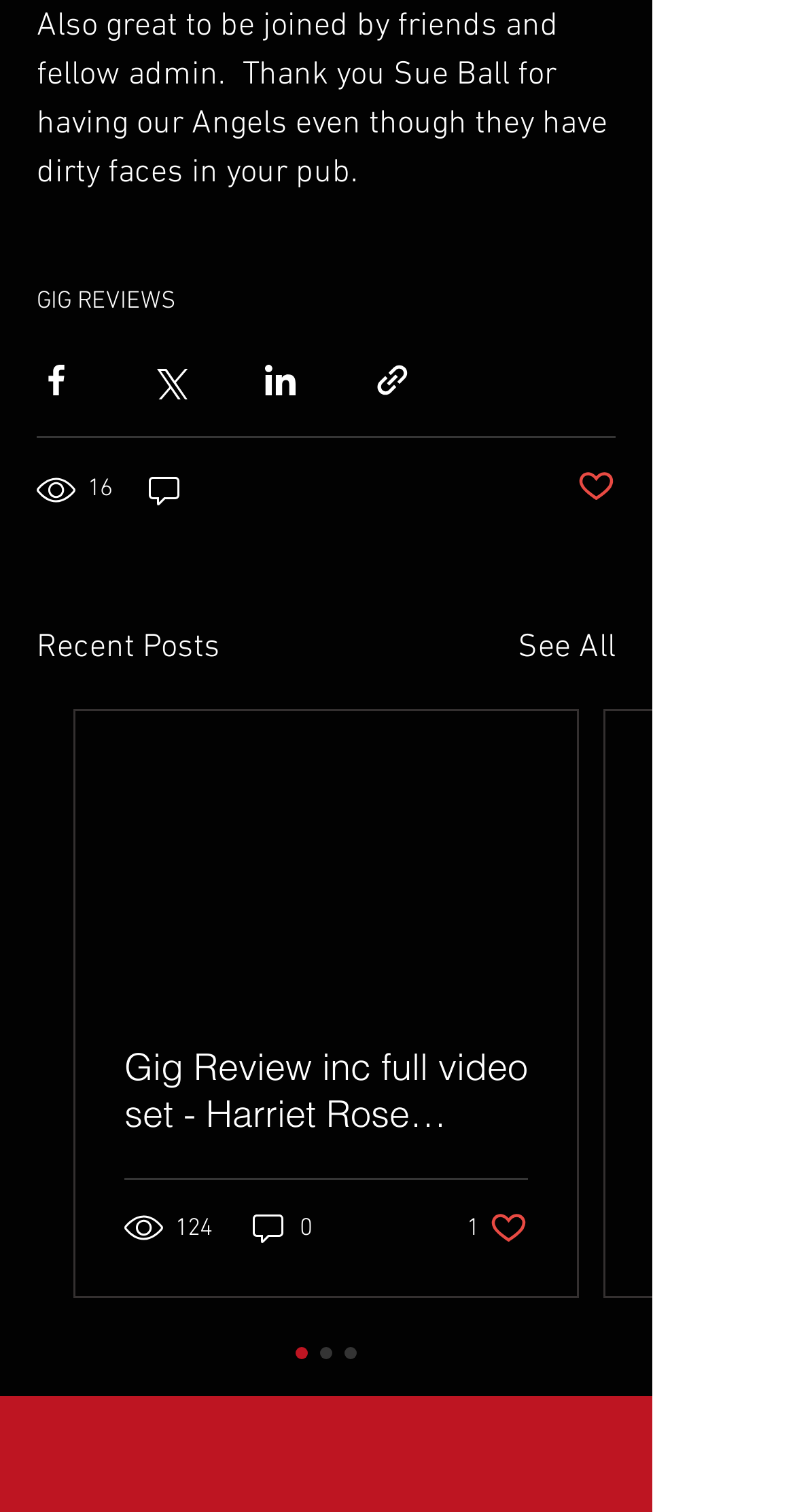Please specify the coordinates of the bounding box for the element that should be clicked to carry out this instruction: "explore the story of José Augusto Rodrigues". The coordinates must be four float numbers between 0 and 1, formatted as [left, top, right, bottom].

None